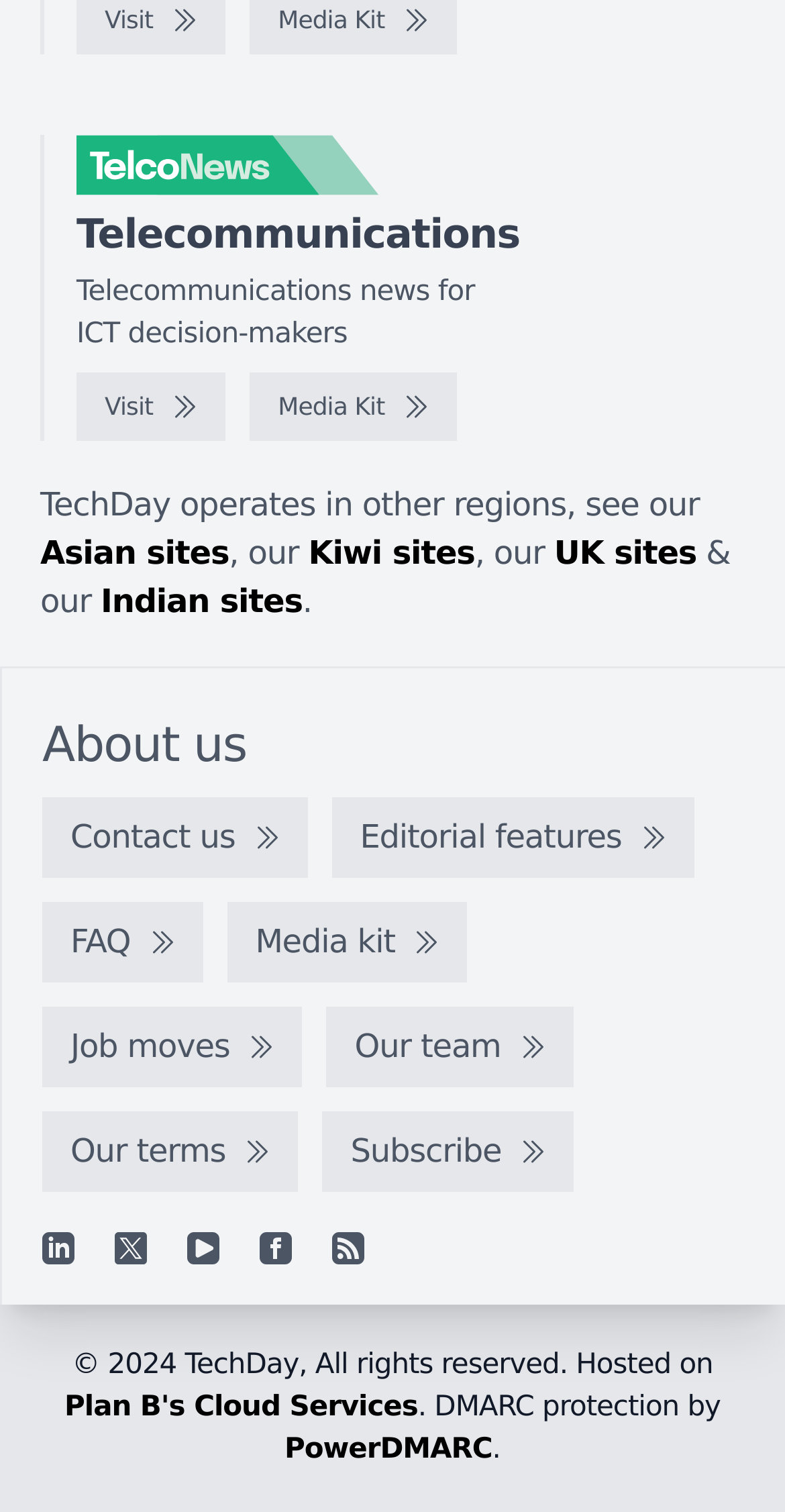Locate the UI element that matches the description Plan B's Cloud Services in the webpage screenshot. Return the bounding box coordinates in the format (top-left x, top-left y, bottom-right x, bottom-right y), with values ranging from 0 to 1.

[0.082, 0.921, 0.532, 0.942]